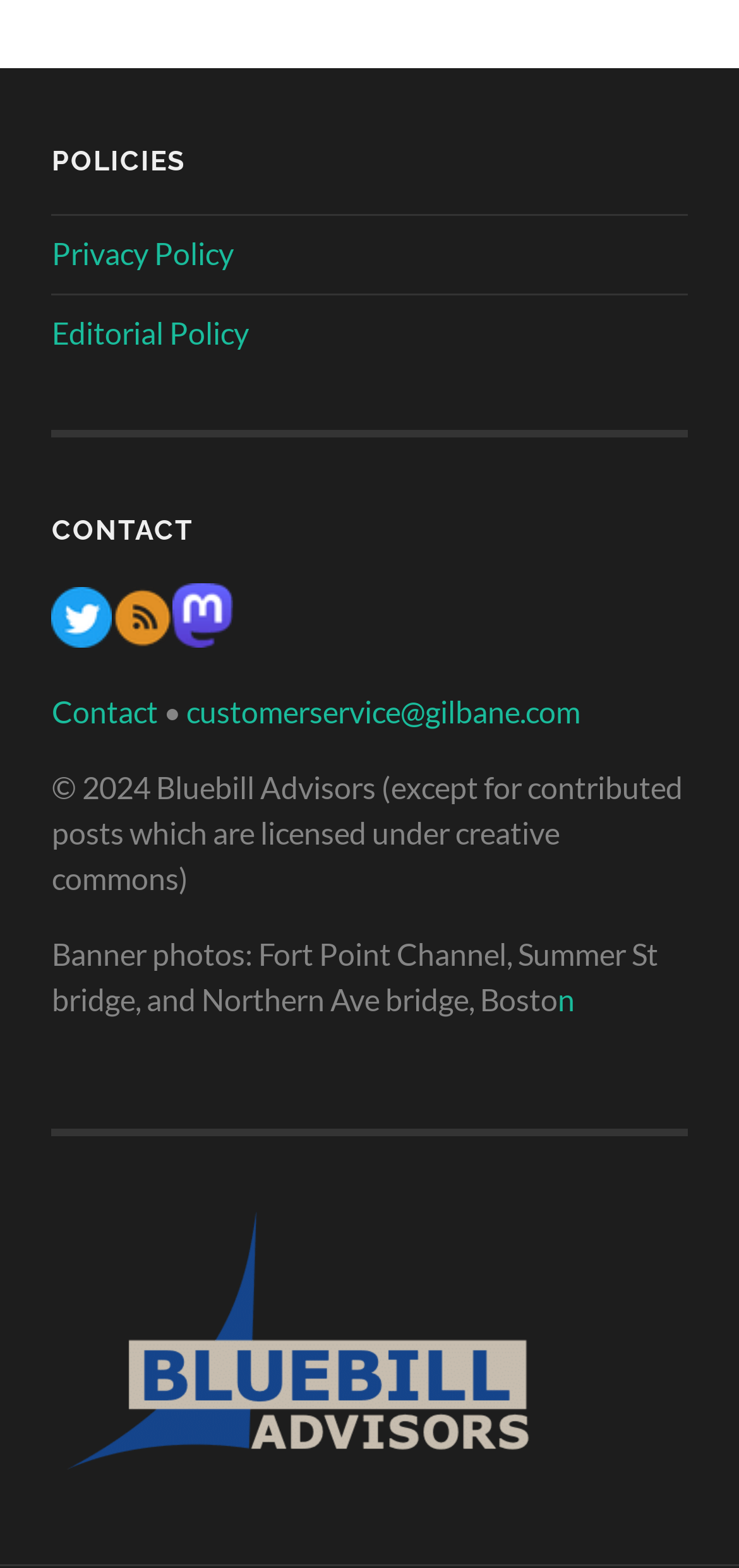Specify the bounding box coordinates of the region I need to click to perform the following instruction: "Follow on Twitter". The coordinates must be four float numbers in the range of 0 to 1, i.e., [left, top, right, bottom].

[0.07, 0.394, 0.152, 0.417]